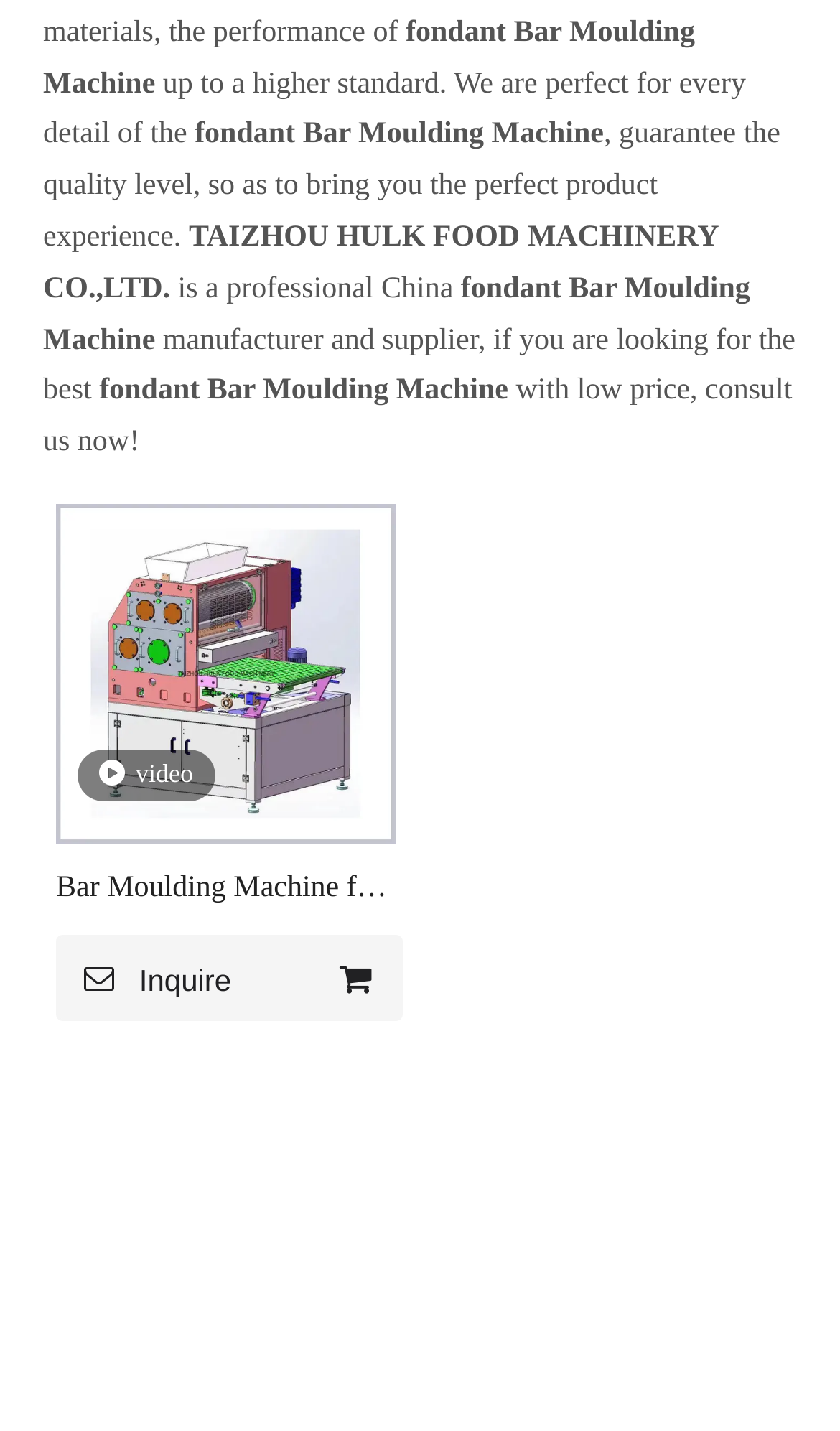Please reply to the following question using a single word or phrase: 
What action can be taken on the webpage?

Inquire